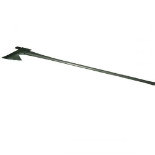What is the purpose of the long wooden handle?
Based on the screenshot, give a detailed explanation to answer the question.

According to the caption, the long wooden handle 'provides a secure grip, enhancing leverage and control', implying that its primary purpose is to offer a firm and comfortable hold for the user.